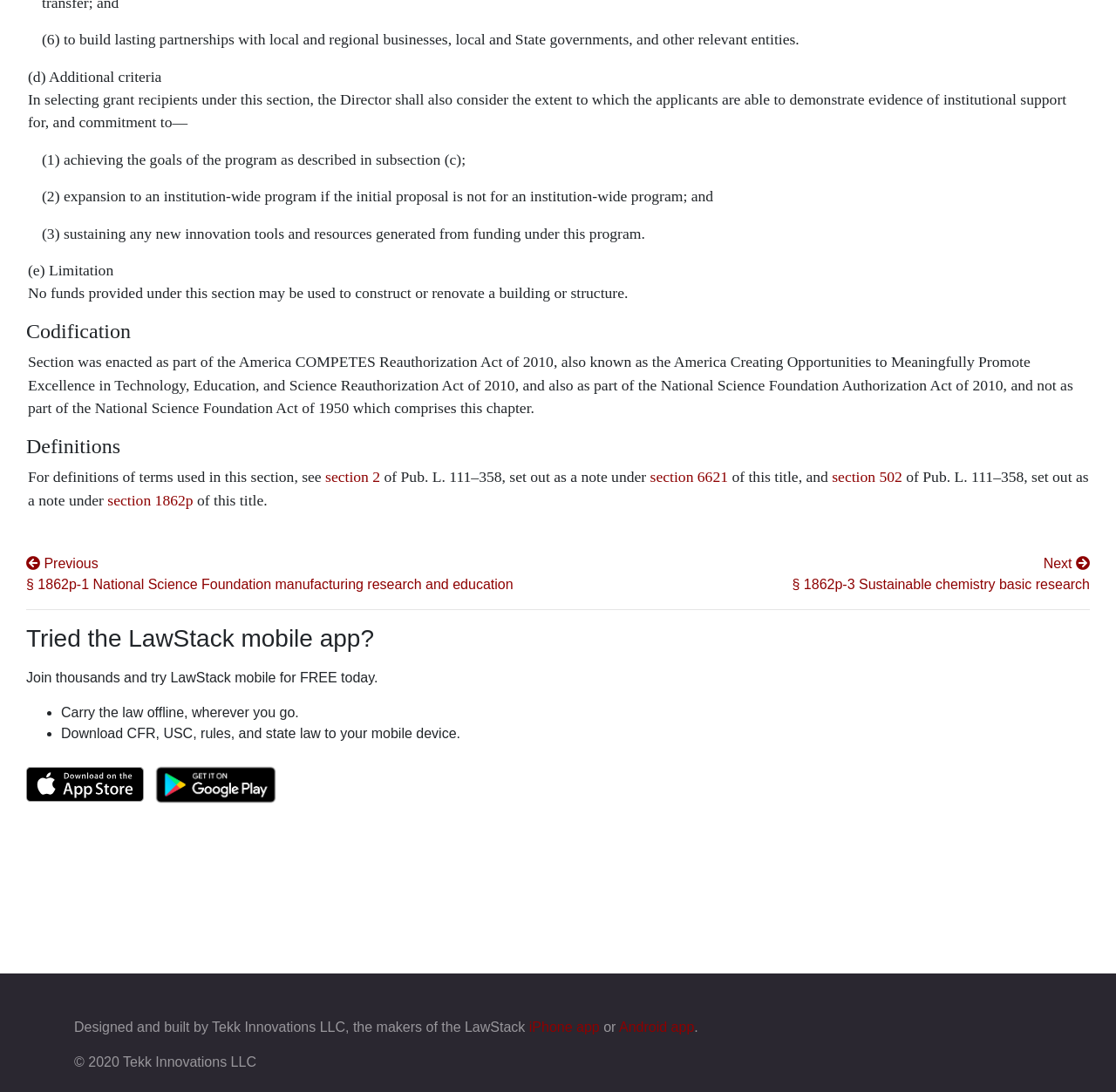Please determine the bounding box coordinates, formatted as (top-left x, top-left y, bottom-right x, bottom-right y), with all values as floating point numbers between 0 and 1. Identify the bounding box of the region described as: Android app

[0.555, 0.934, 0.622, 0.947]